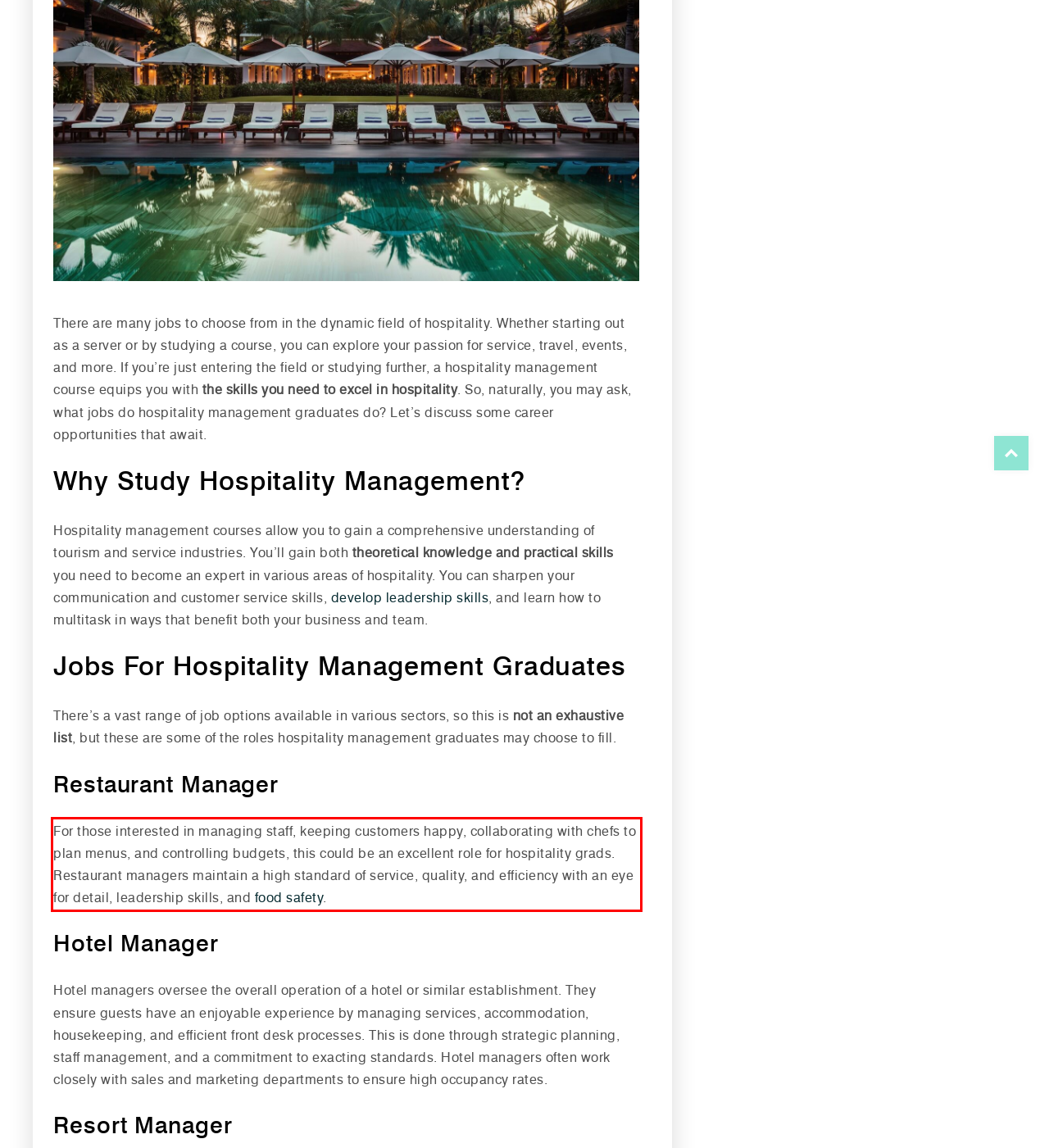There is a UI element on the webpage screenshot marked by a red bounding box. Extract and generate the text content from within this red box.

For those interested in managing staff, keeping customers happy, collaborating with chefs to plan menus, and controlling budgets, this could be an excellent role for hospitality grads. Restaurant managers maintain a high standard of service, quality, and efficiency with an eye for detail, leadership skills, and food safety.